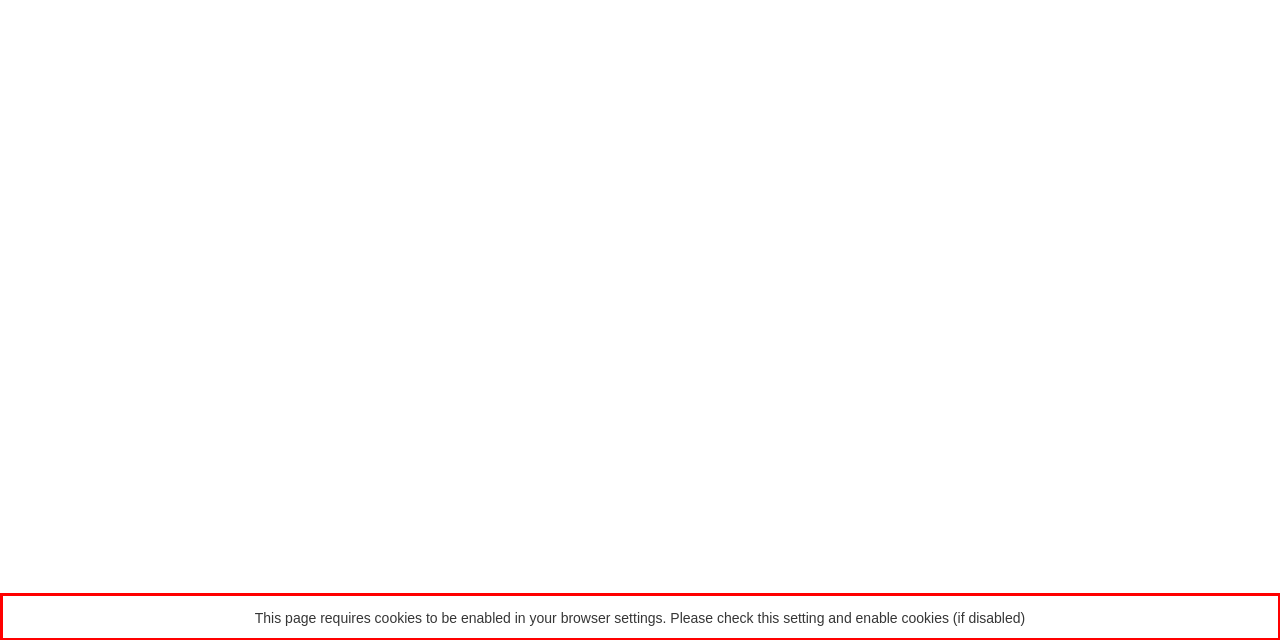You have a screenshot with a red rectangle around a UI element. Recognize and extract the text within this red bounding box using OCR.

This page requires cookies to be enabled in your browser settings. Please check this setting and enable cookies (if disabled)